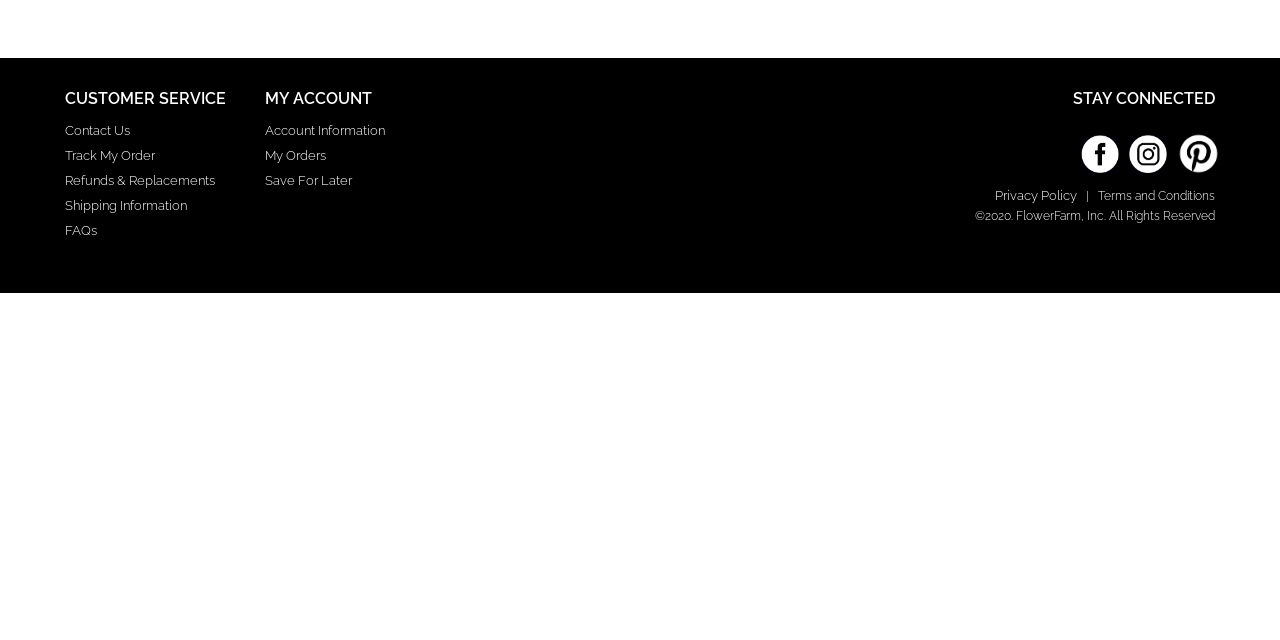Please locate the UI element described by "Terms and Conditions" and provide its bounding box coordinates.

[0.858, 0.295, 0.949, 0.317]